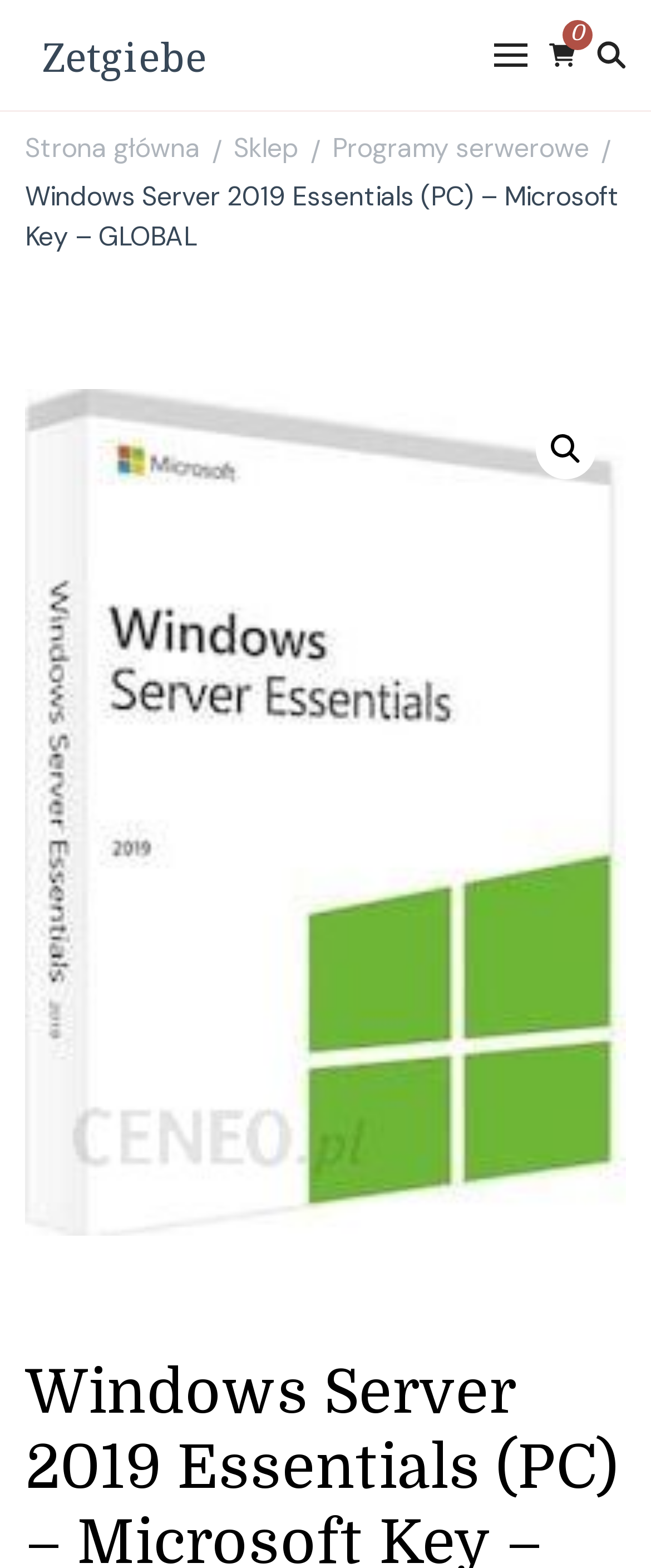Using the webpage screenshot and the element description Sklep, determine the bounding box coordinates. Specify the coordinates in the format (top-left x, top-left y, bottom-right x, bottom-right y) with values ranging from 0 to 1.

[0.359, 0.083, 0.459, 0.108]